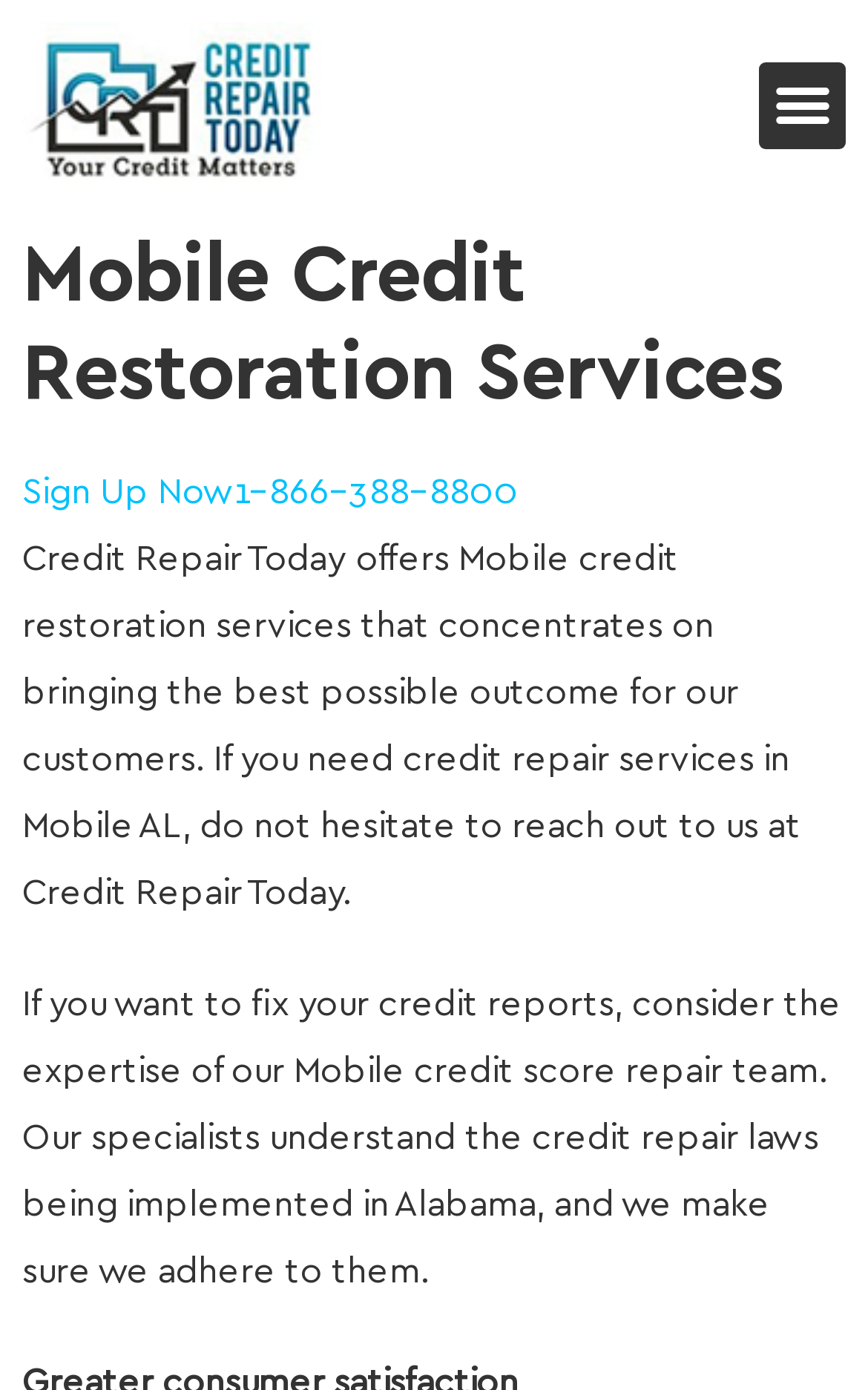What is the name of the company?
Refer to the image and provide a thorough answer to the question.

I found the company name by reading the StaticText elements, which mention 'Credit Repair Today' as the entity offering credit repair services.